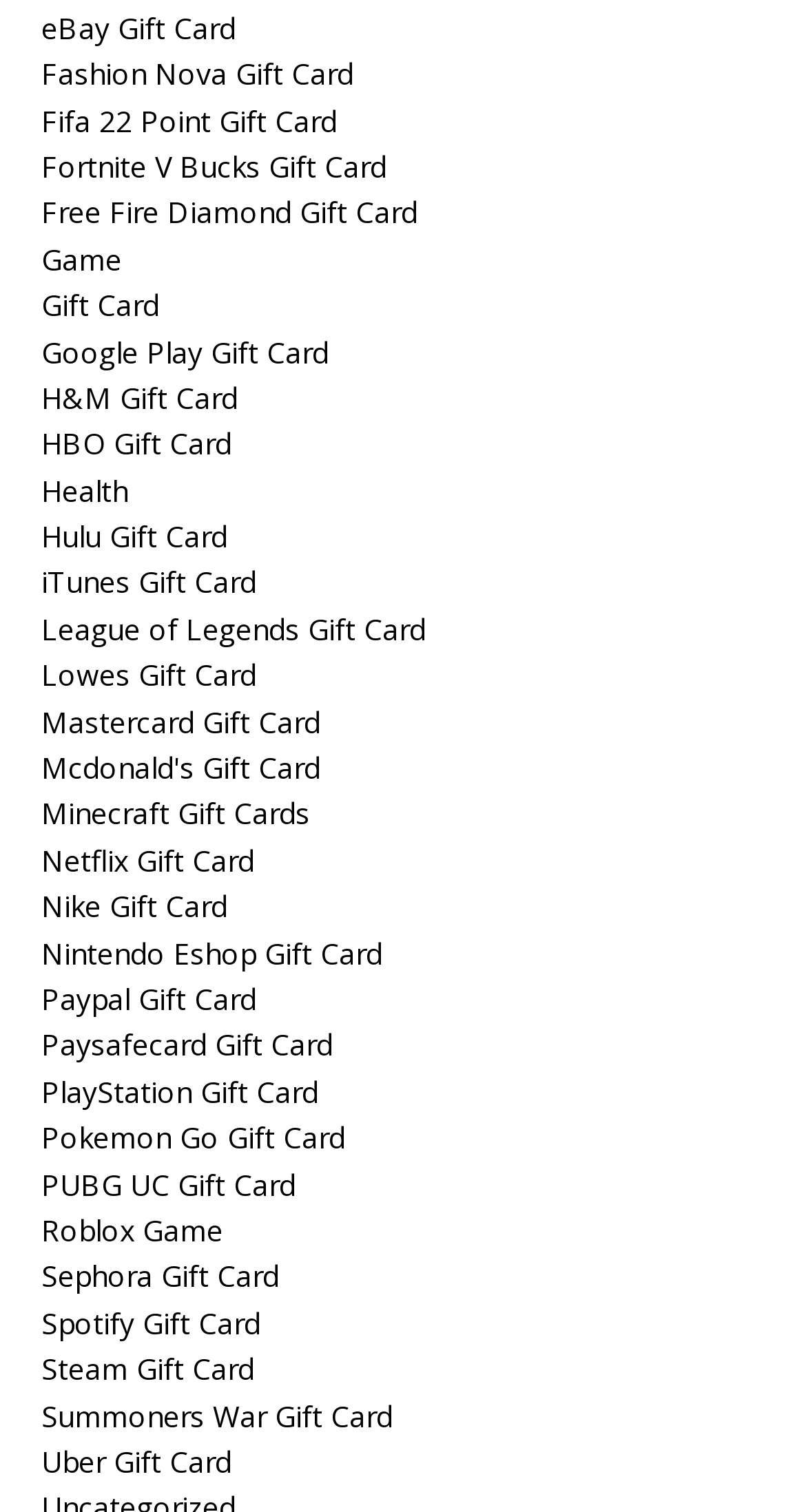Answer the following query with a single word or phrase:
What is the last gift card option?

Uber Gift Card